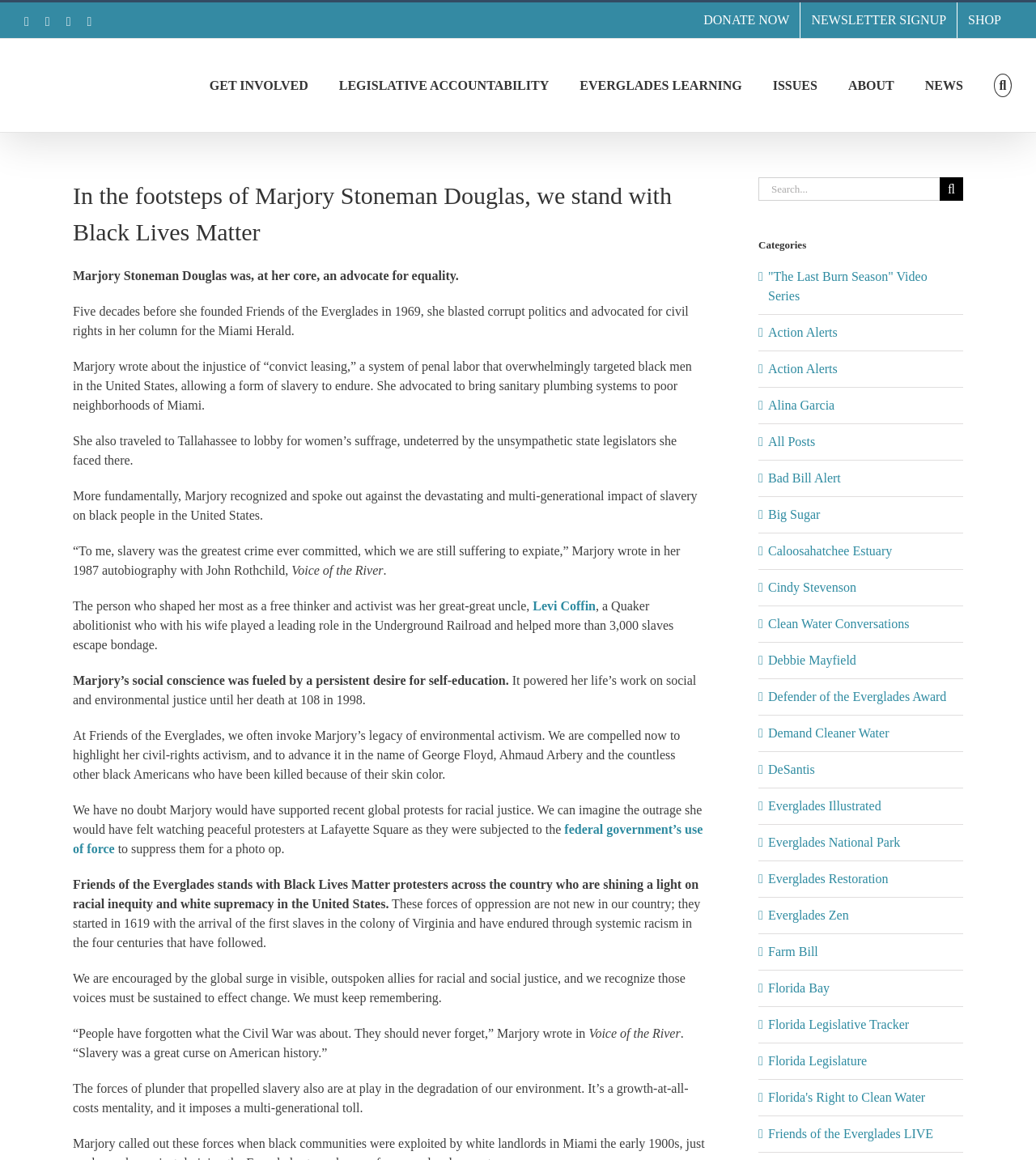Answer the question briefly using a single word or phrase: 
What is the name of the column written by Marjory Stoneman Douglas?

Voice of the River